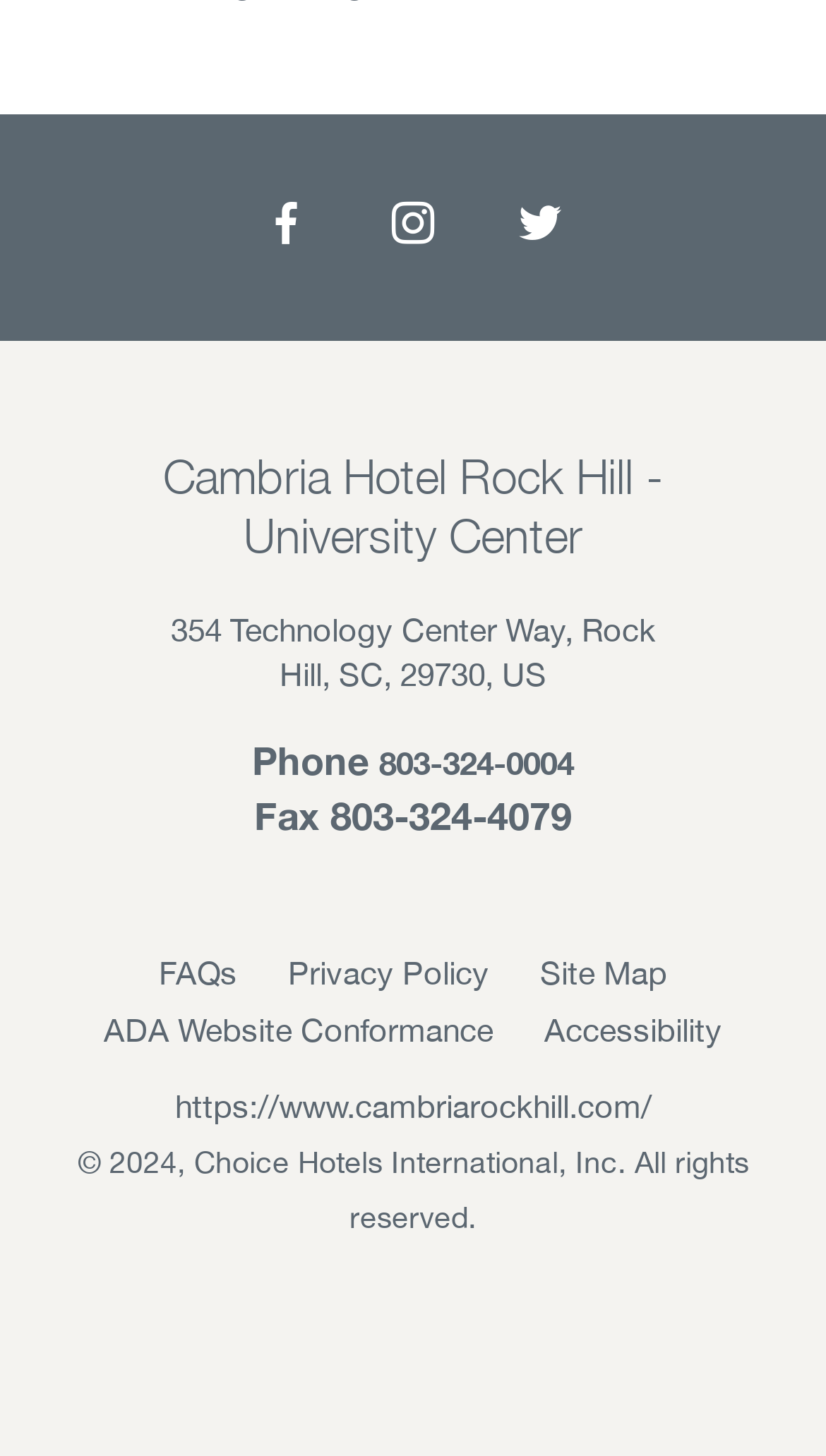Can you find the bounding box coordinates of the area I should click to execute the following instruction: "Check FAQs"?

[0.192, 0.656, 0.287, 0.681]